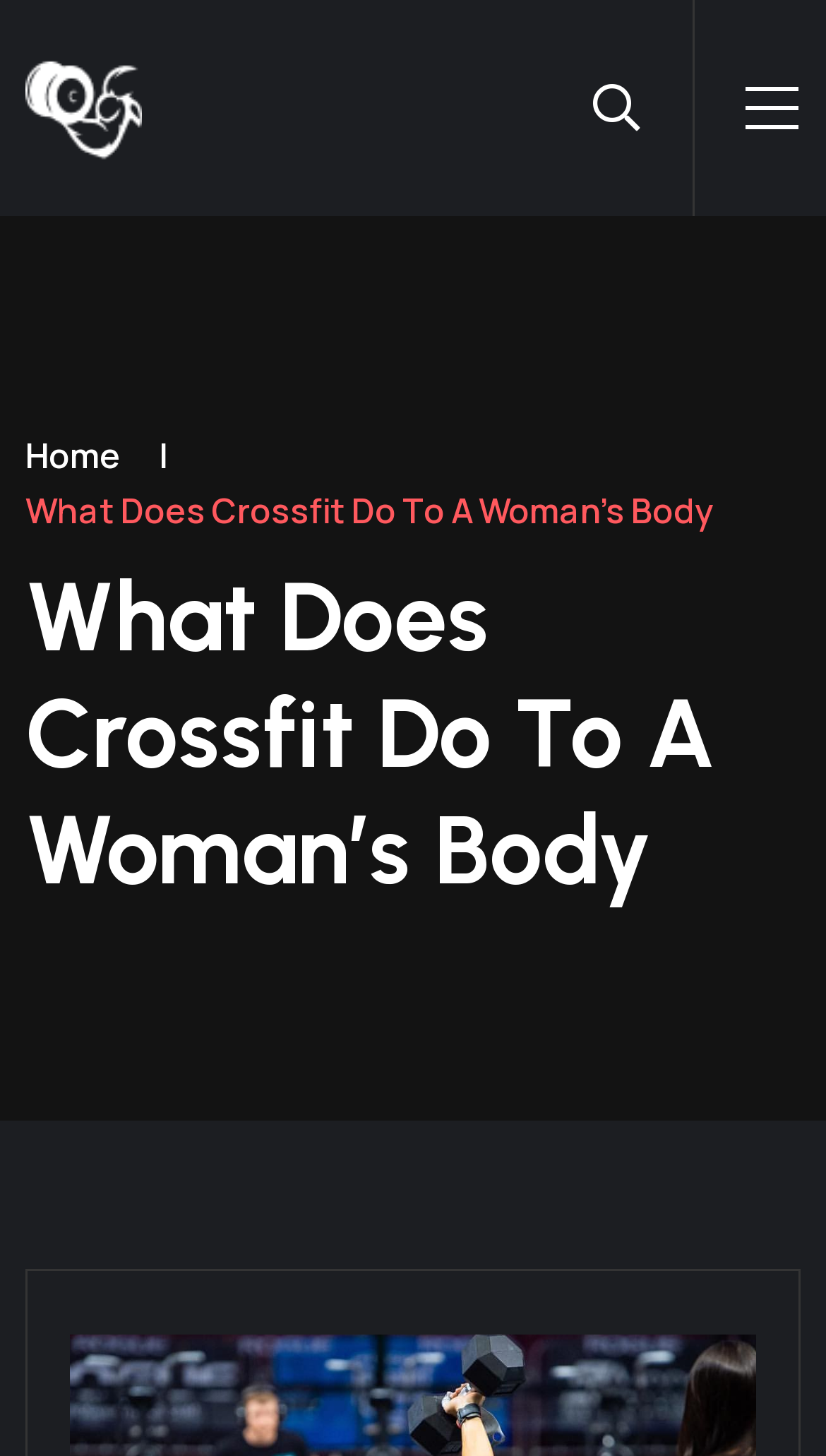Identify the bounding box coordinates for the UI element described as follows: Home. Use the format (top-left x, top-left y, bottom-right x, bottom-right y) and ensure all values are floating point numbers between 0 and 1.

[0.031, 0.297, 0.146, 0.329]